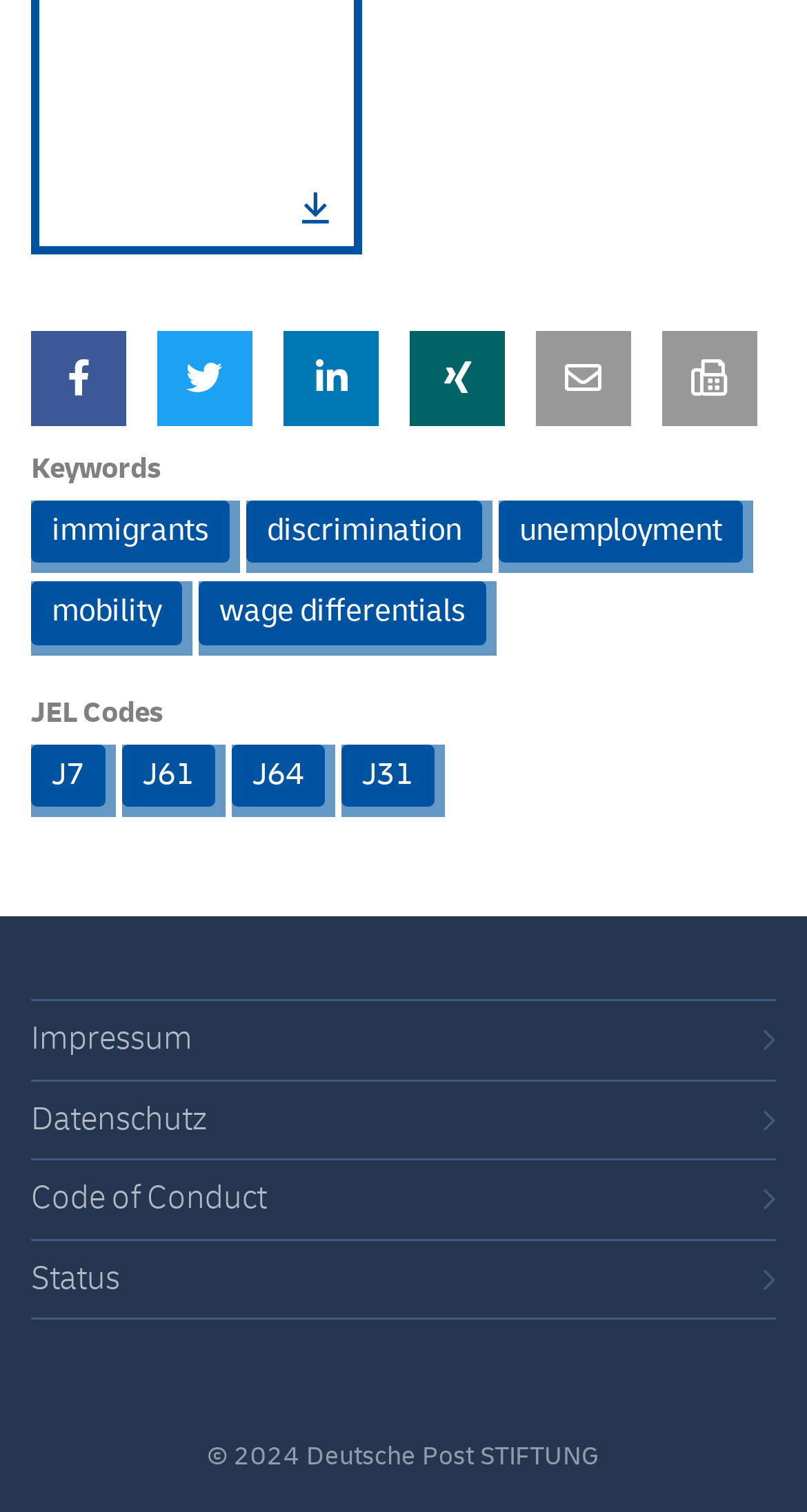Can you show the bounding box coordinates of the region to click on to complete the task described in the instruction: "click the wage differentials link"?

[0.246, 0.385, 0.603, 0.426]